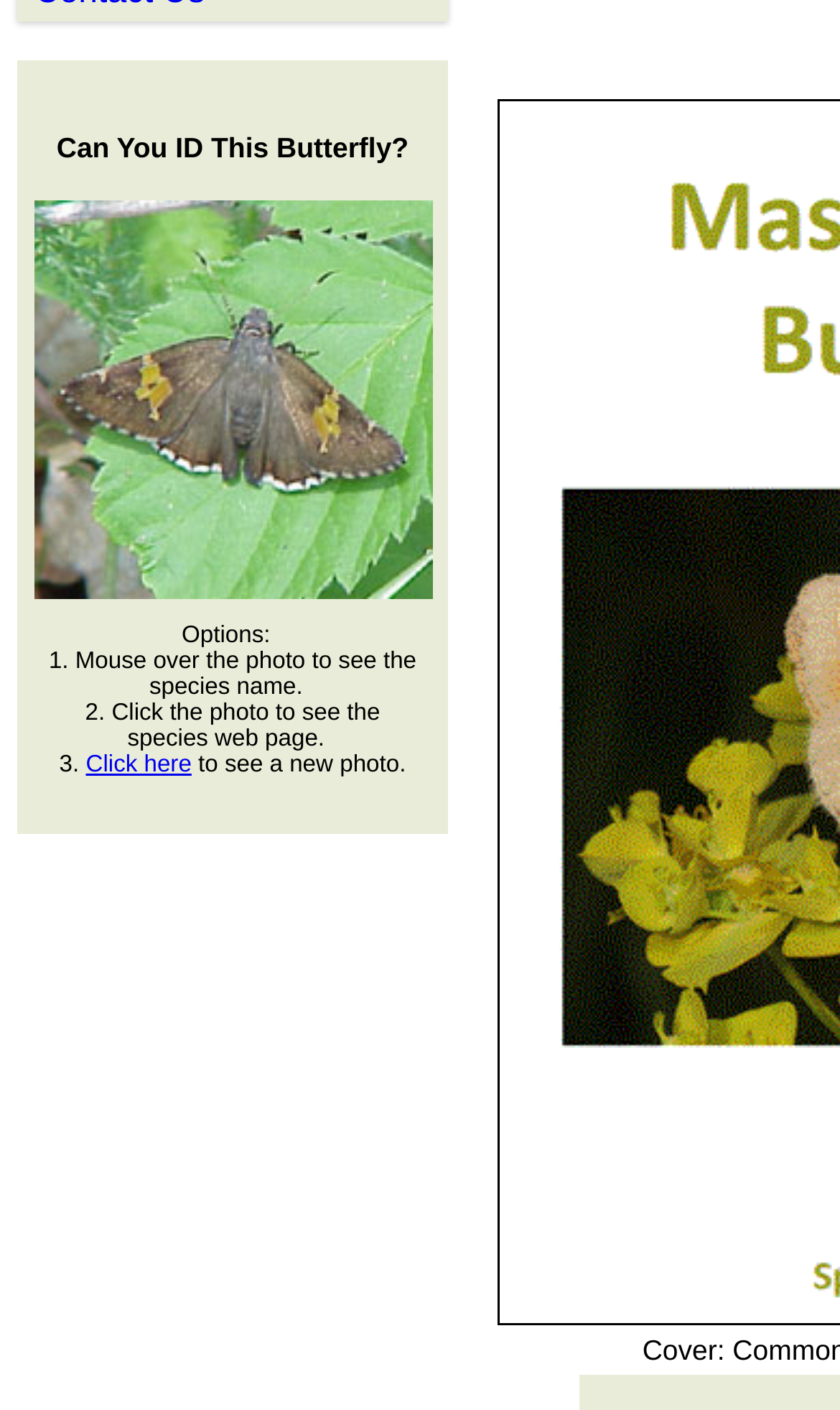Based on the provided description, "Club Publications", find the bounding box of the corresponding UI element in the screenshot.

[0.154, 0.016, 0.656, 0.043]